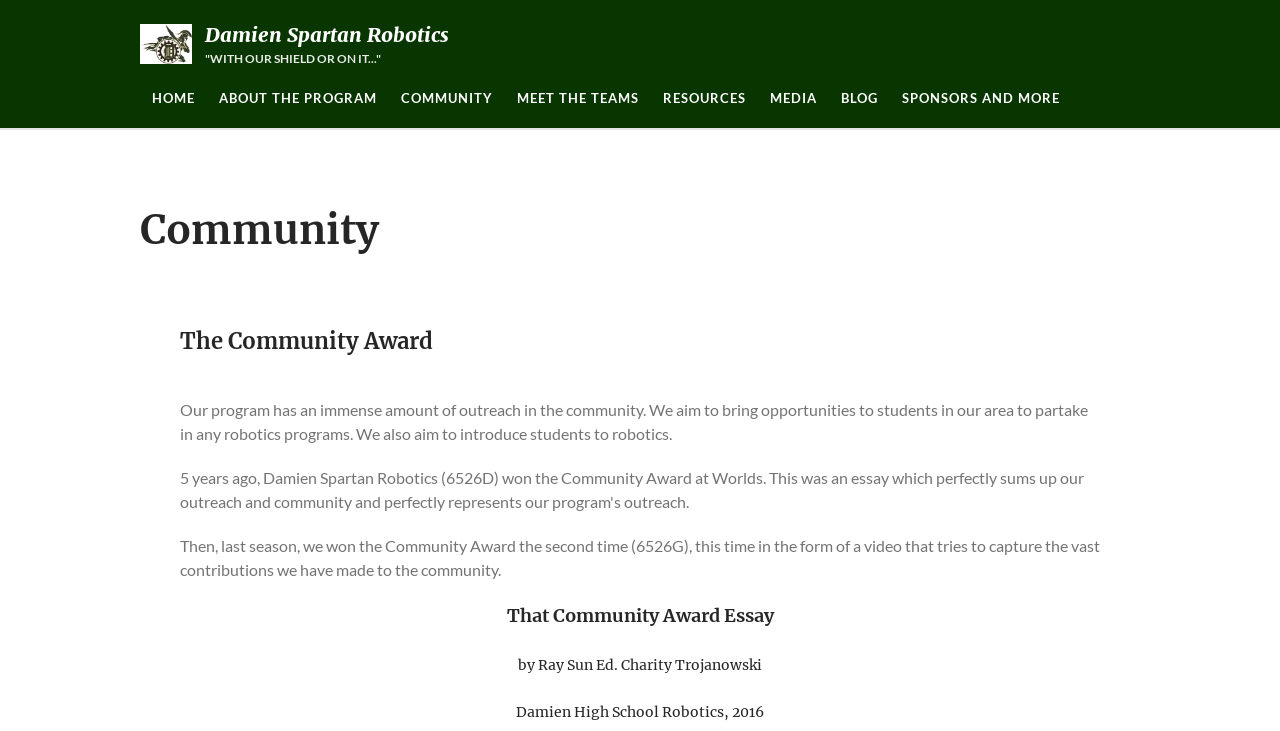Show the bounding box coordinates for the element that needs to be clicked to execute the following instruction: "Click the 'Community' link". Provide the coordinates in the form of four float numbers between 0 and 1, i.e., [left, top, right, bottom].

[0.832, 0.163, 0.922, 0.204]